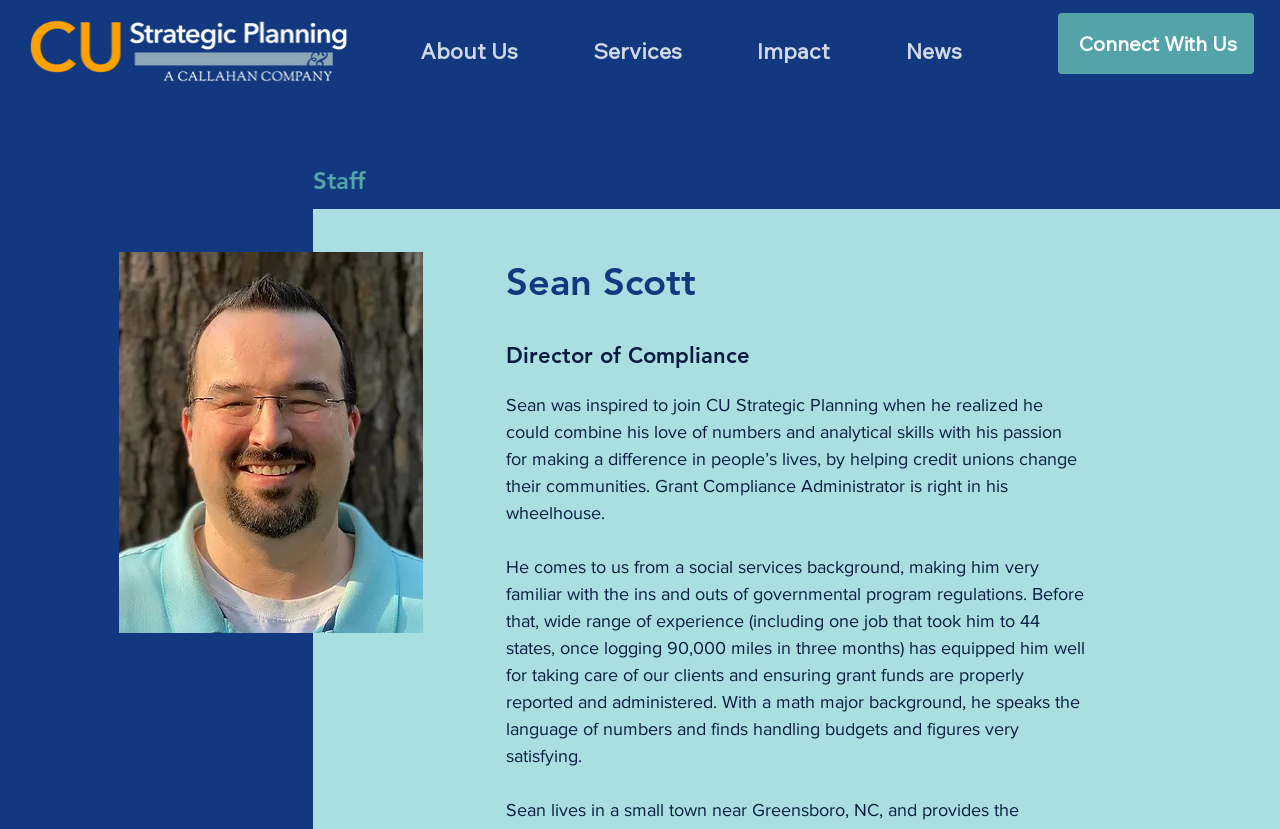Mark the bounding box of the element that matches the following description: "Connect With Us".

[0.827, 0.015, 0.98, 0.089]